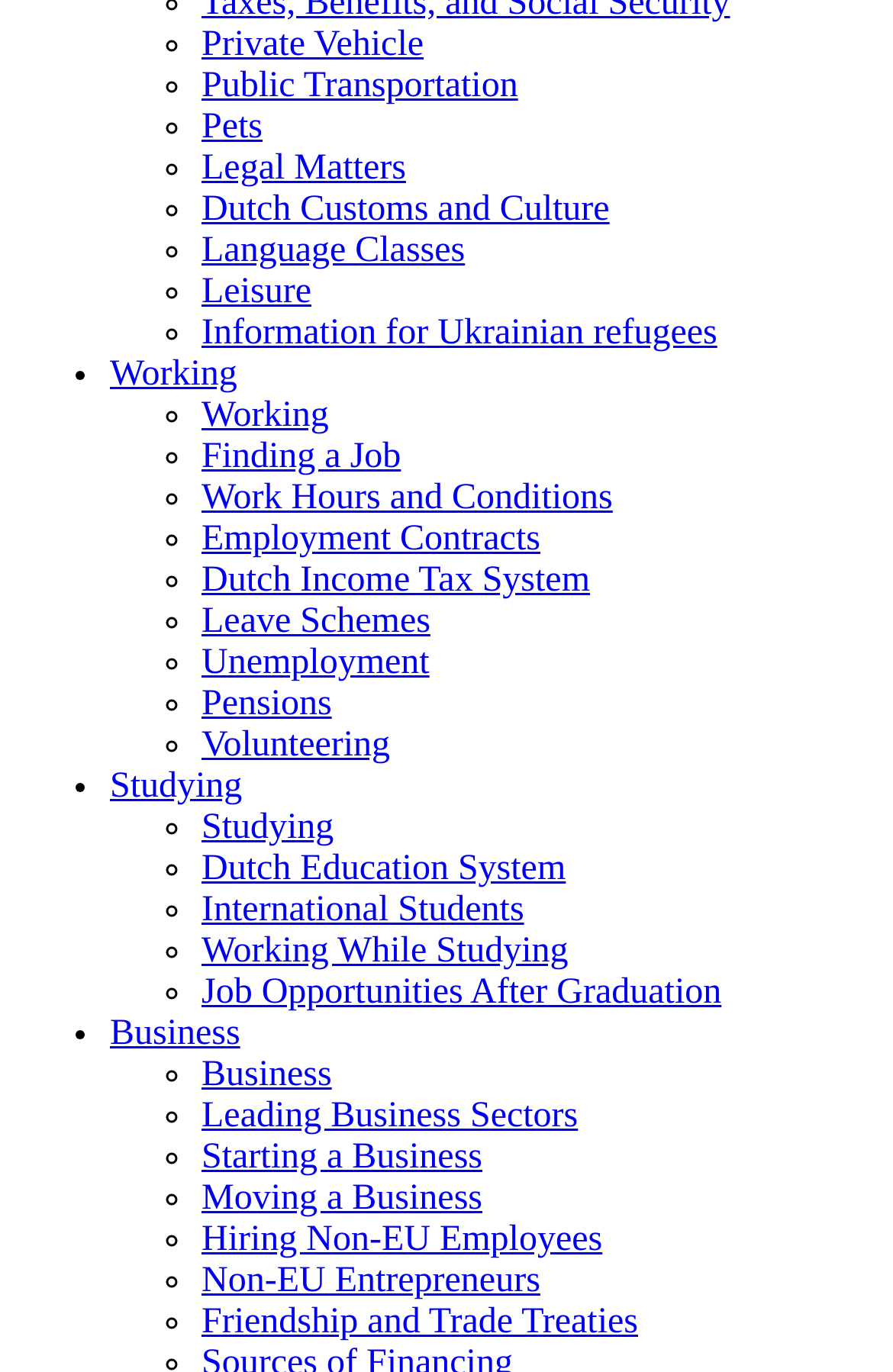What is the last category listed on this webpage?
Offer a detailed and exhaustive answer to the question.

I looked at the list markers and links on the webpage and found that the last category listed is Business, which is indicated by the link 'Business' with a list marker '•'.